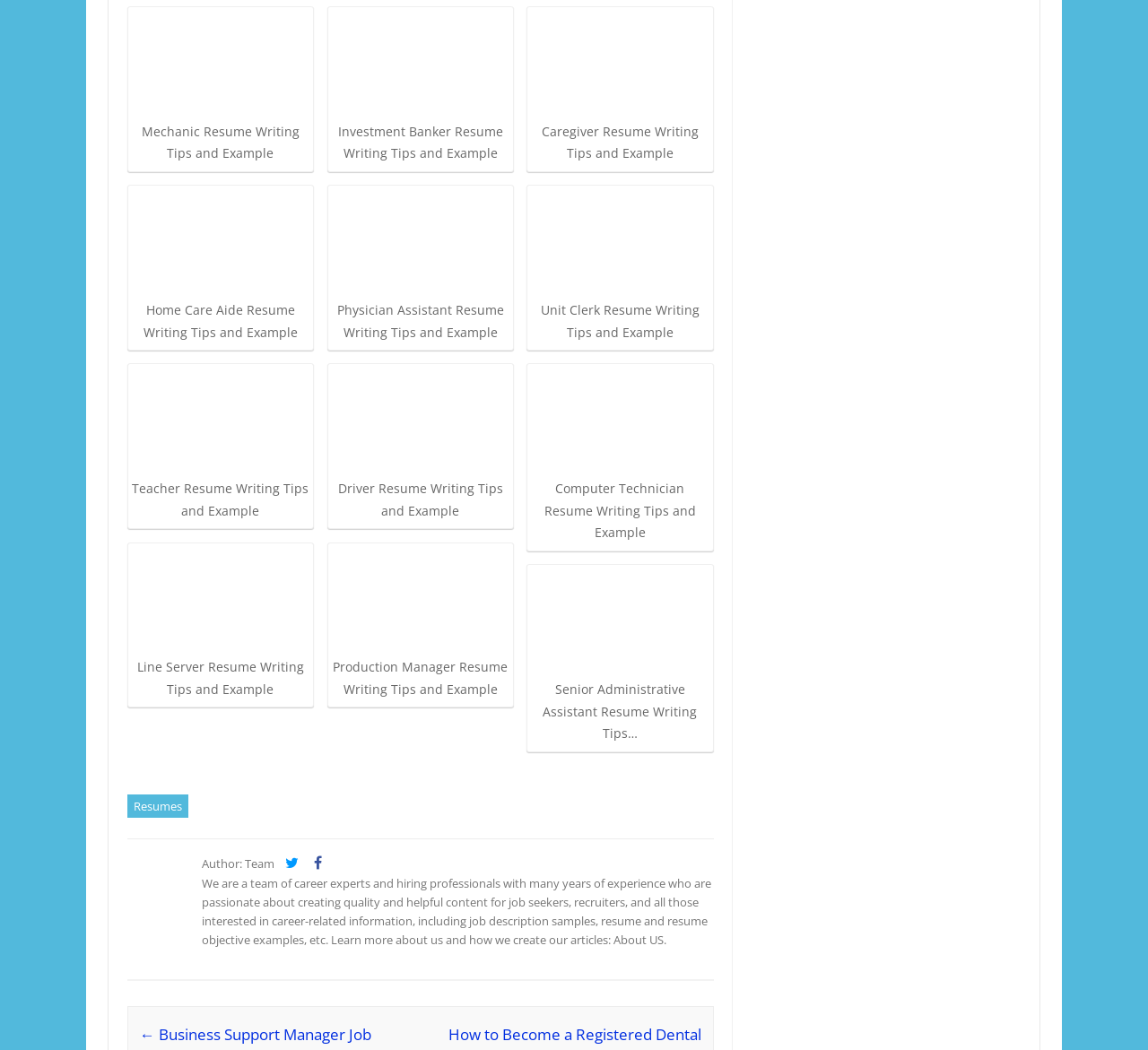What type of resume is shown in the first example?
Carefully analyze the image and provide a detailed answer to the question.

The first link on the webpage is 'Mechanic Resume Writing Tips and Example', and it has an image with the text 'Mechanic resume example', so the first example is a mechanic resume.